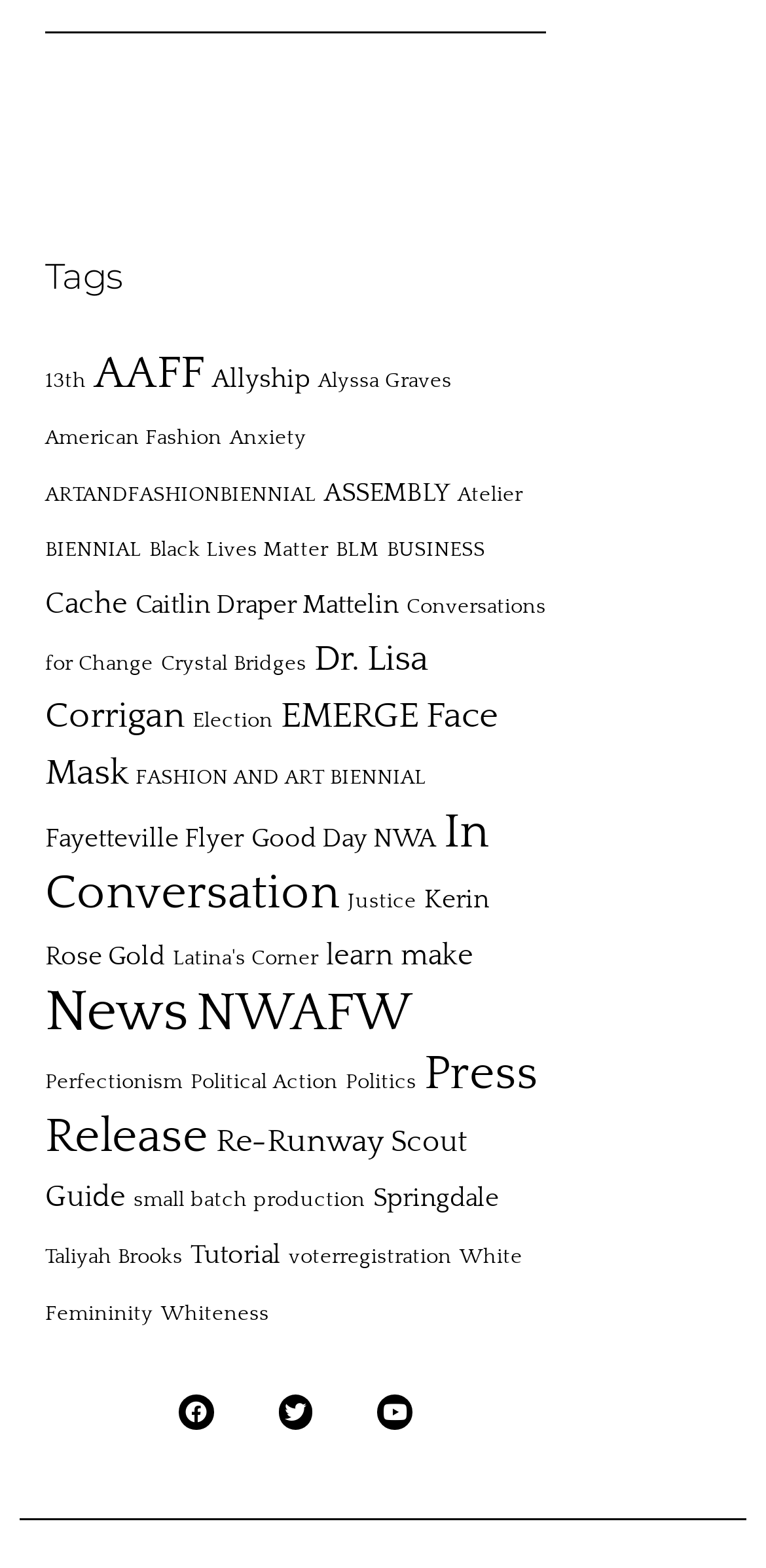What is the first link on the webpage?
Using the image as a reference, give a one-word or short phrase answer.

13th